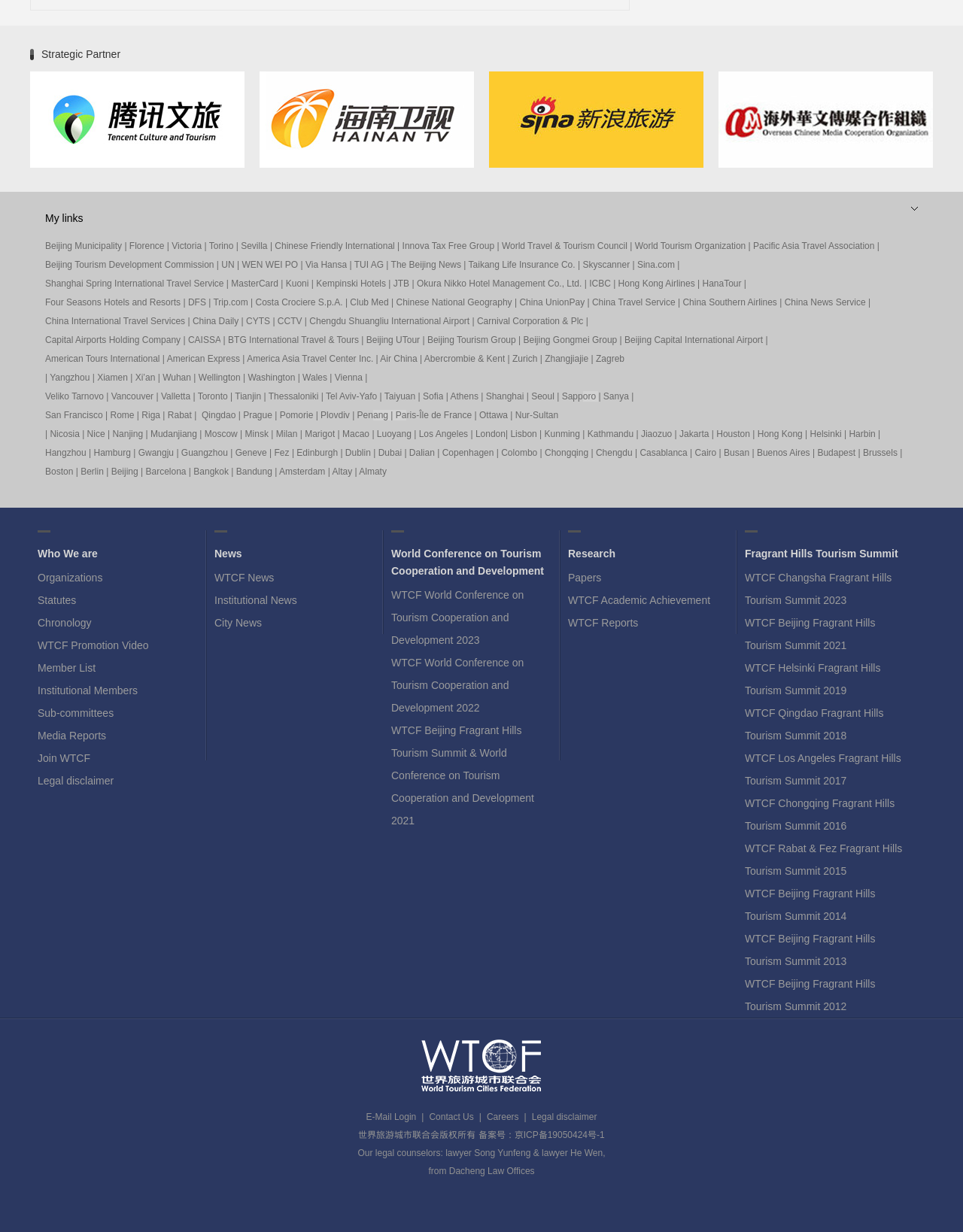Determine the coordinates of the bounding box for the clickable area needed to execute this instruction: "Click on Strategic Partner".

[0.043, 0.039, 0.125, 0.049]